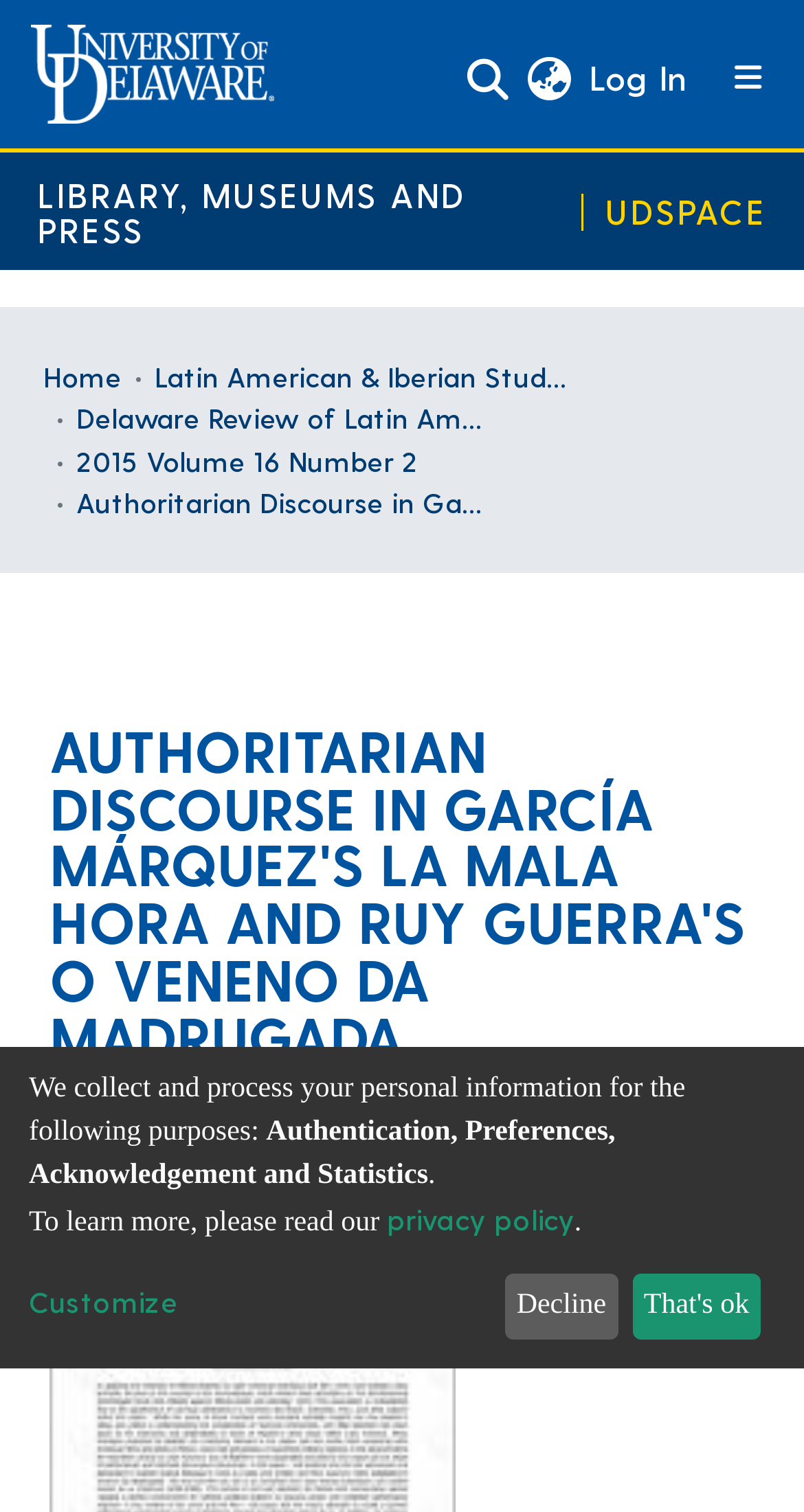Highlight the bounding box coordinates of the element that should be clicked to carry out the following instruction: "Search for something". The coordinates must be given as four float numbers ranging from 0 to 1, i.e., [left, top, right, bottom].

[0.565, 0.025, 0.642, 0.073]